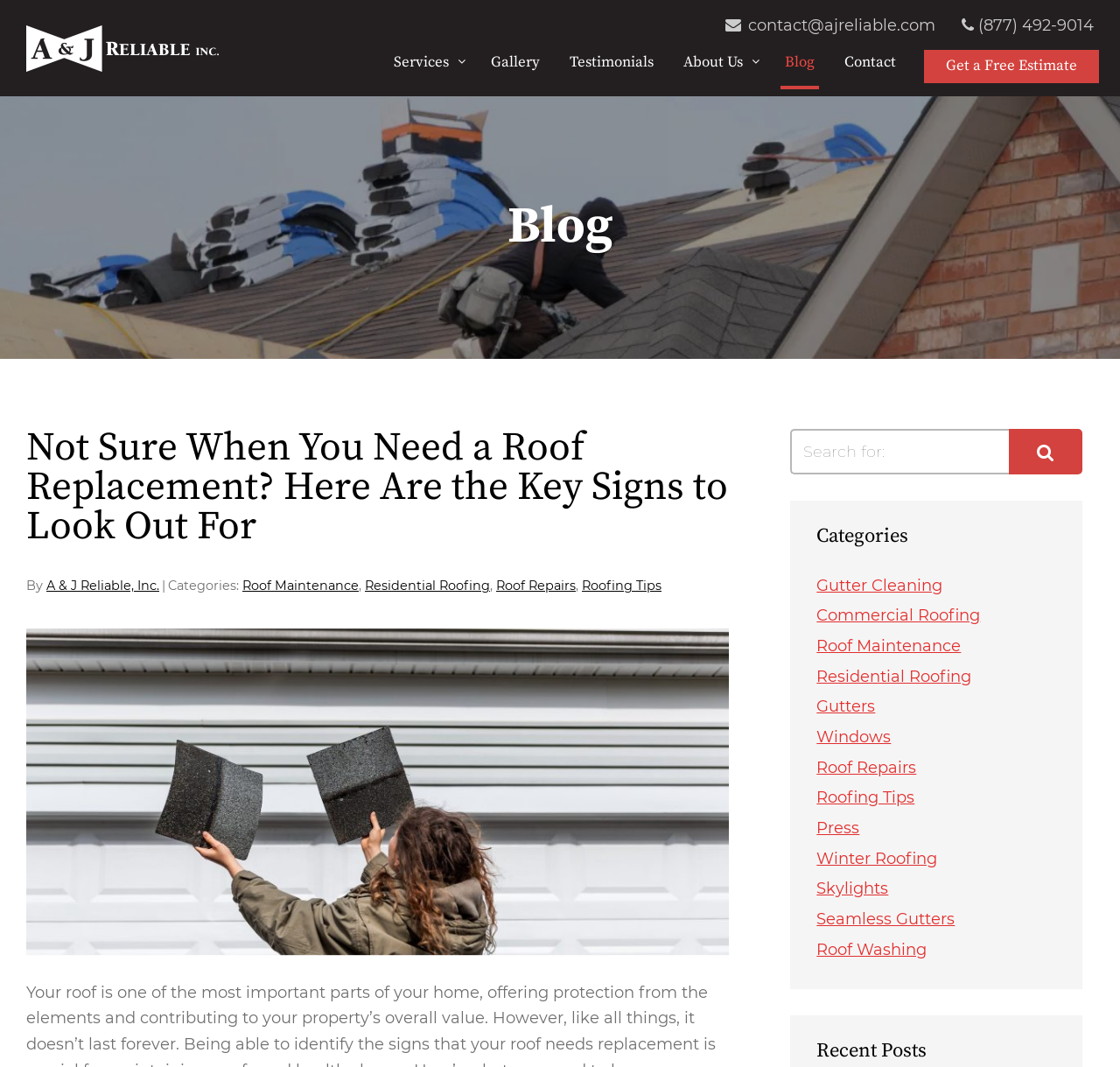Identify the bounding box coordinates of the area that should be clicked in order to complete the given instruction: "Click the 'Get a Free Estimate' button". The bounding box coordinates should be four float numbers between 0 and 1, i.e., [left, top, right, bottom].

[0.825, 0.047, 0.981, 0.078]